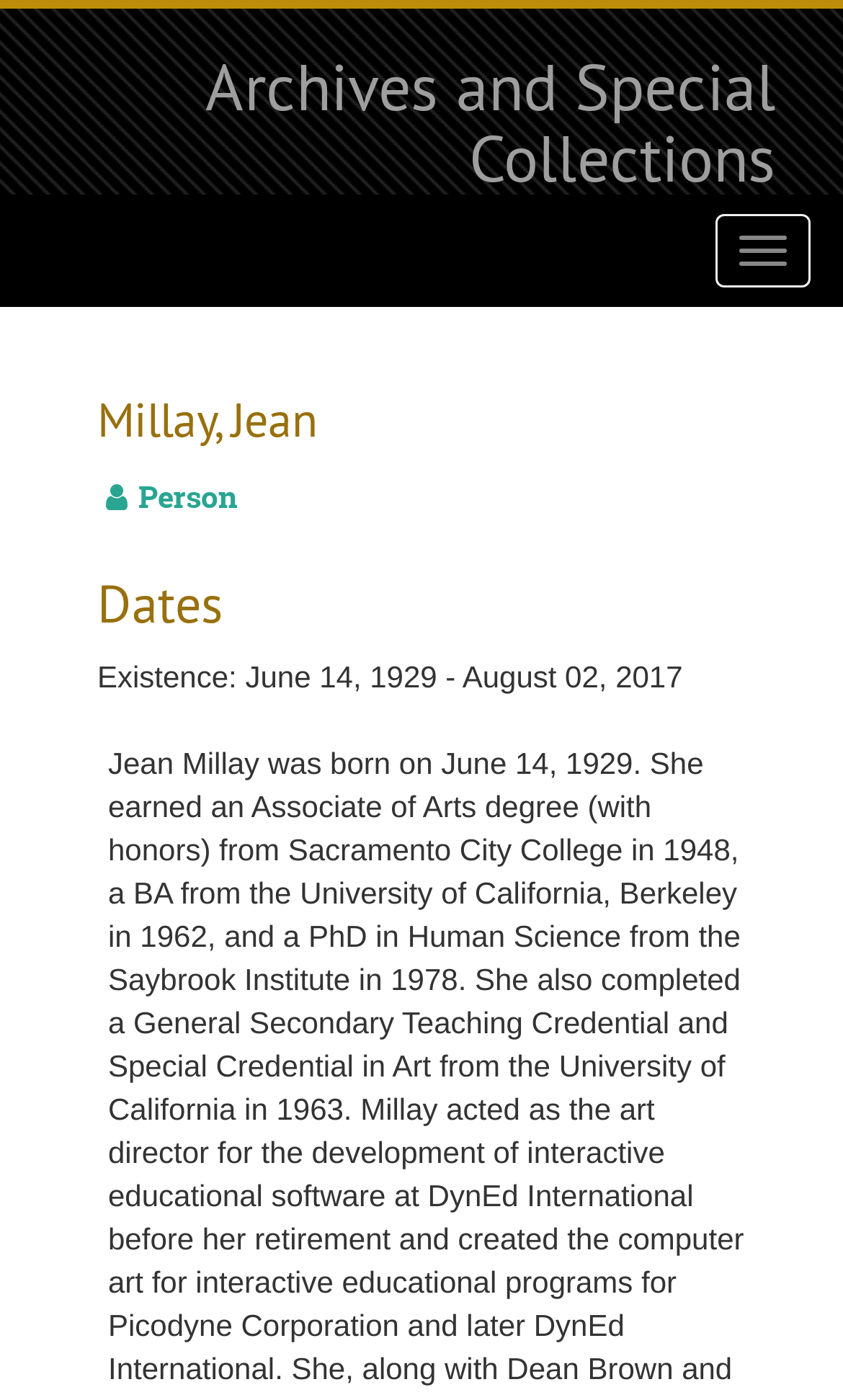Present a detailed account of what is displayed on the webpage.

The webpage is about Jean Millay, an individual, and is part of the Archives and Special Collections. At the top, there is a link to the Archives and Special Collections, taking up most of the width. Below this, there is a top-level navigation bar that spans the entire width. On the right side of the navigation bar, there is a toggle navigation button. 

The main content of the page starts with a heading that displays the name "Millay, Jean". Below this, there is a label that reads "Person". Further down, there is a section titled "Page Actions". 

The next section is headed by "Dates", which provides information about Jean Millay's existence, specifically her birth and death dates, from June 14, 1929, to August 02, 2017.